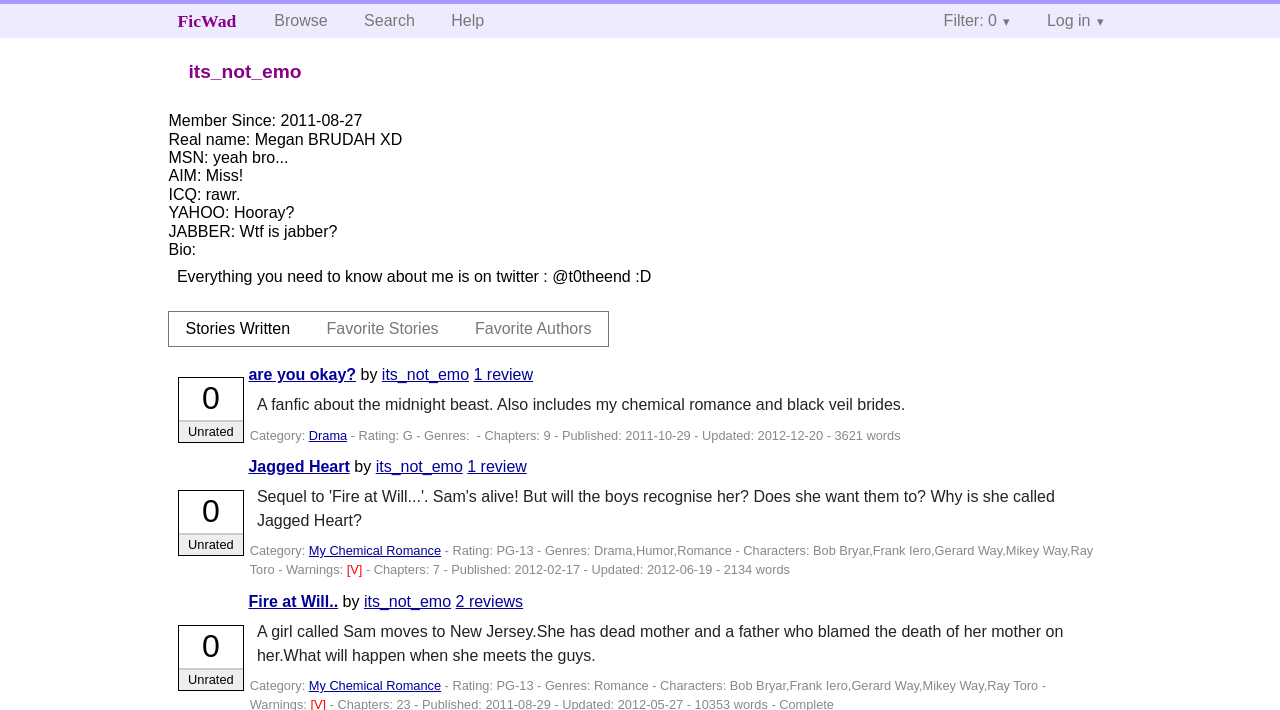Create a full and detailed caption for the entire webpage.

This webpage is a user profile page on a fan fiction website called FicWad. At the top of the page, there is a heading that reads "FicWad" and a navigation menu with links to "Browse", "Search", "Help", and a dropdown menu for filtering and logging in.

Below the navigation menu, there is a section dedicated to the user's profile information. The user's username, "its_not_emo", is displayed prominently, along with their real name, "Megan BRUDAH XD", and their membership since date, "2011-08-27". The user's contact information, including their MSN, AIM, ICQ, and Yahoo IDs, is also listed.

The user's bio is a short paragraph that mentions their Twitter handle and invites readers to follow them. Below the bio, there are links to the user's stories, favorite stories, and favorite authors.

The main content of the page is a list of the user's stories, each with its own heading, summary, and metadata. There are three stories listed: "are you okay?", "Jagged Heart", and "Fire at Will..". Each story has a link to read the full story, along with information about the category, rating, genres, characters, warnings, and publication dates.

The stories are arranged in a vertical list, with each story taking up a significant amount of space on the page. The summaries of the stories are displayed in blockquotes, and the metadata is listed in a compact format below each summary.